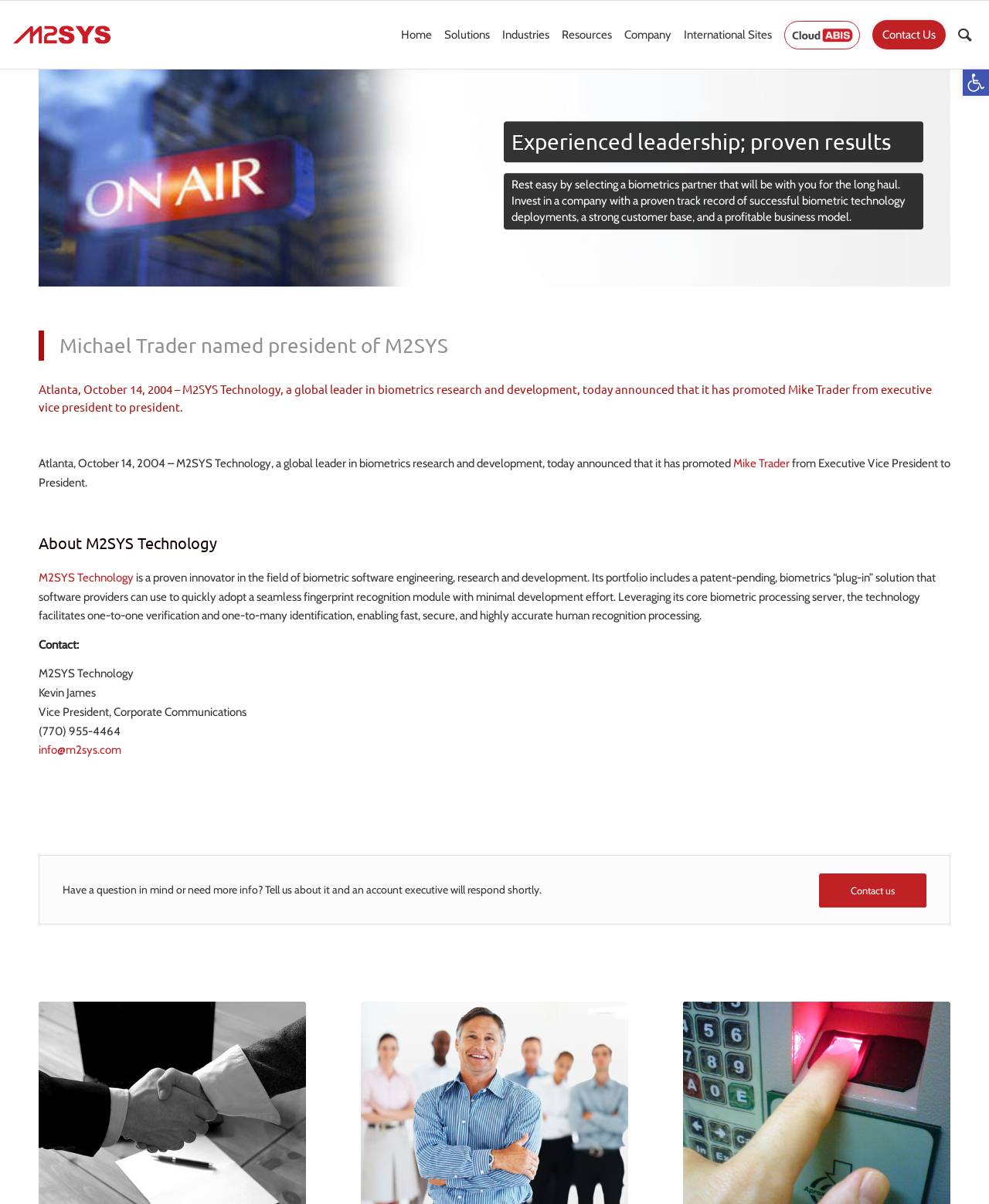What is the title of the press release?
Provide a detailed and extensive answer to the question.

The title of the press release is located at the top of the webpage, and it is a heading that says 'Michael Trader named president of M2SYS'.